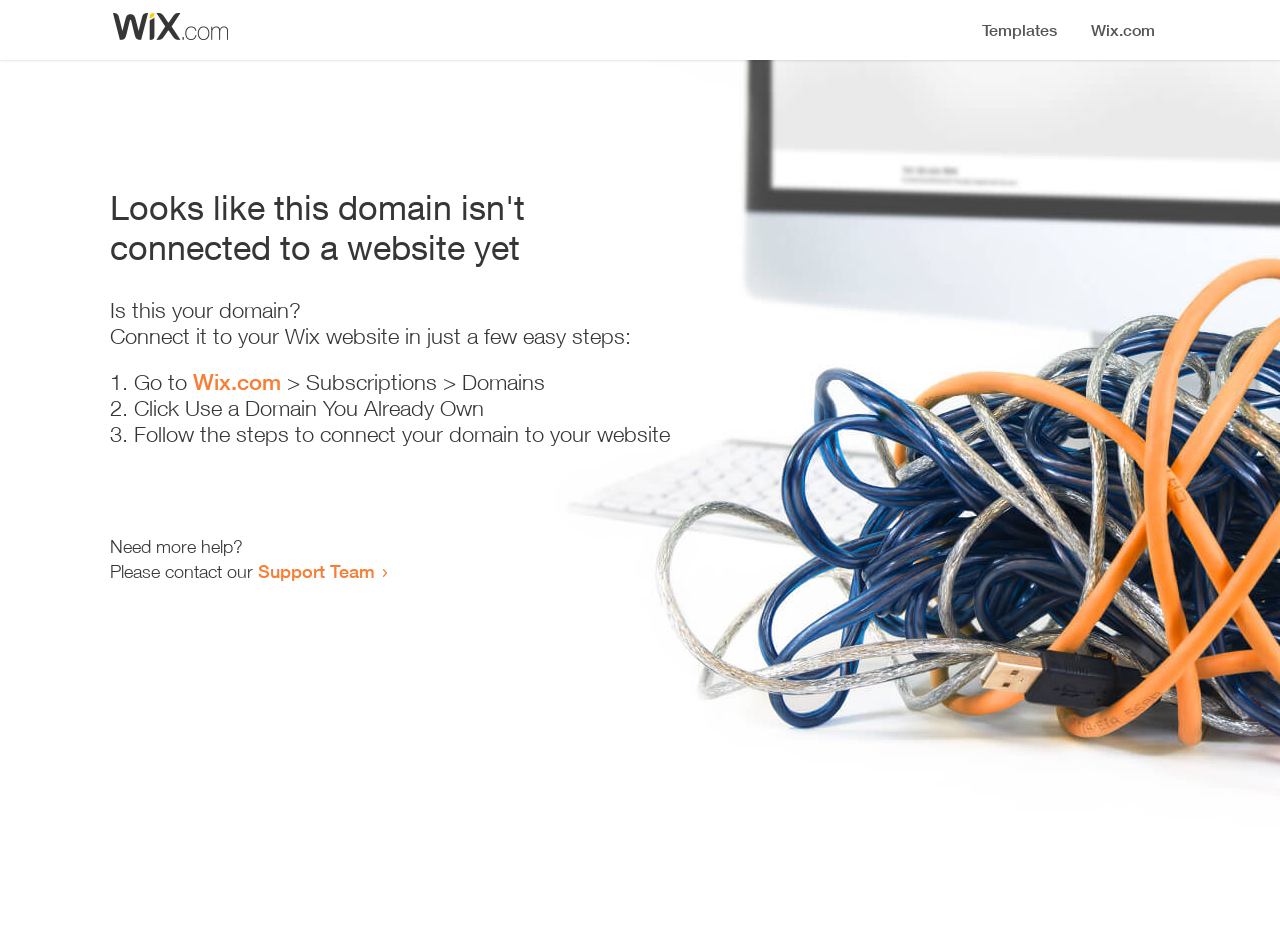Elaborate on the webpage's design and content in a detailed caption.

The webpage appears to be an error page, indicating that a domain is not connected to a website yet. At the top, there is a small image, likely a logo or icon. Below the image, a prominent heading reads "Looks like this domain isn't connected to a website yet". 

Underneath the heading, there is a series of instructions to connect the domain to a Wix website. The instructions are divided into three steps, each marked with a numbered list marker (1., 2., and 3.). The first step involves going to Wix.com, followed by navigating to the Subscriptions and Domains section. The second step is to click "Use a Domain You Already Own", and the third step is to follow the instructions to connect the domain to the website.

At the bottom of the page, there is a section offering additional help. It starts with the text "Need more help?" and provides a link to contact the Support Team.